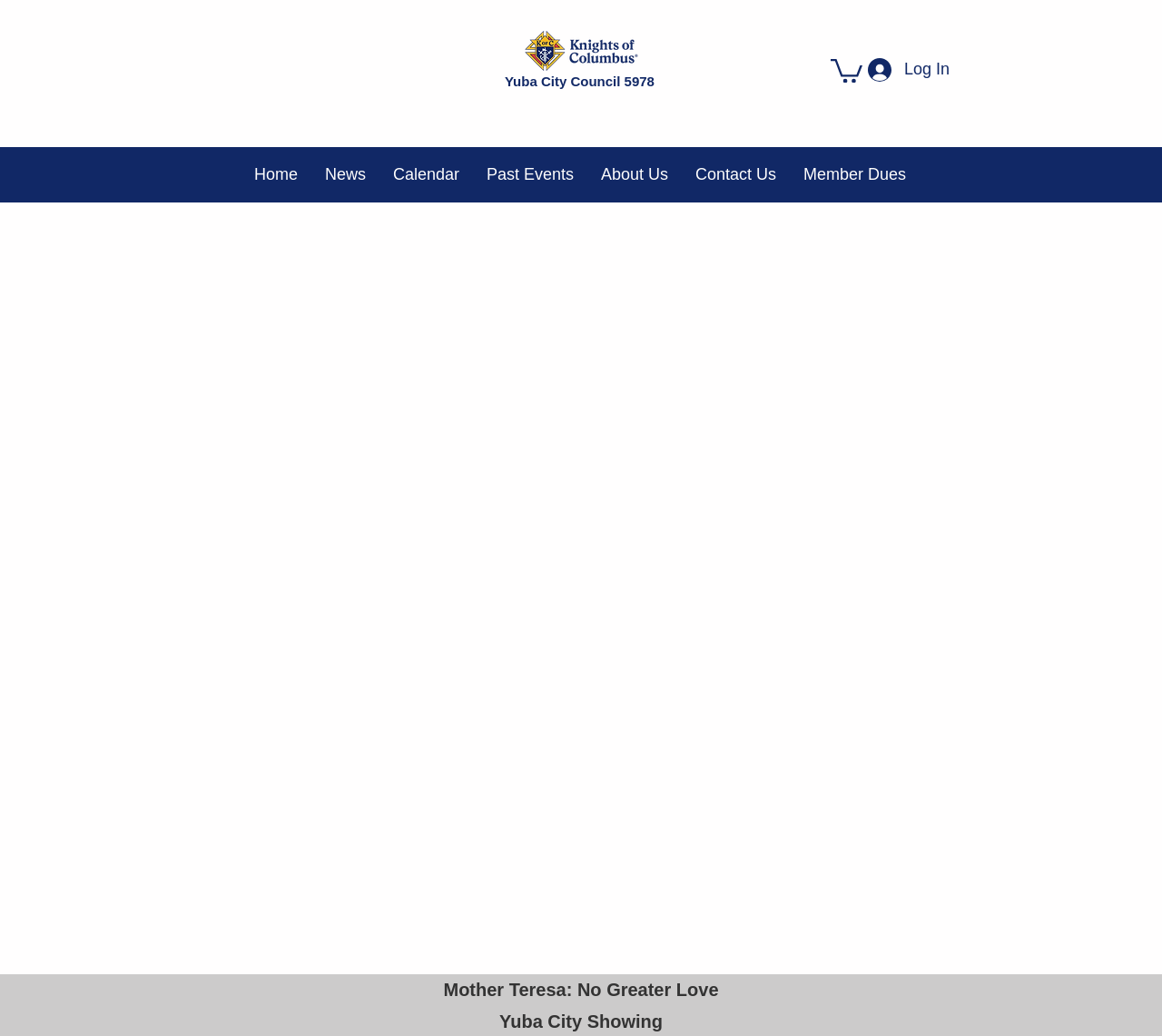Identify the bounding box coordinates of the region that should be clicked to execute the following instruction: "Click the button to view Member Dues".

[0.68, 0.161, 0.791, 0.177]